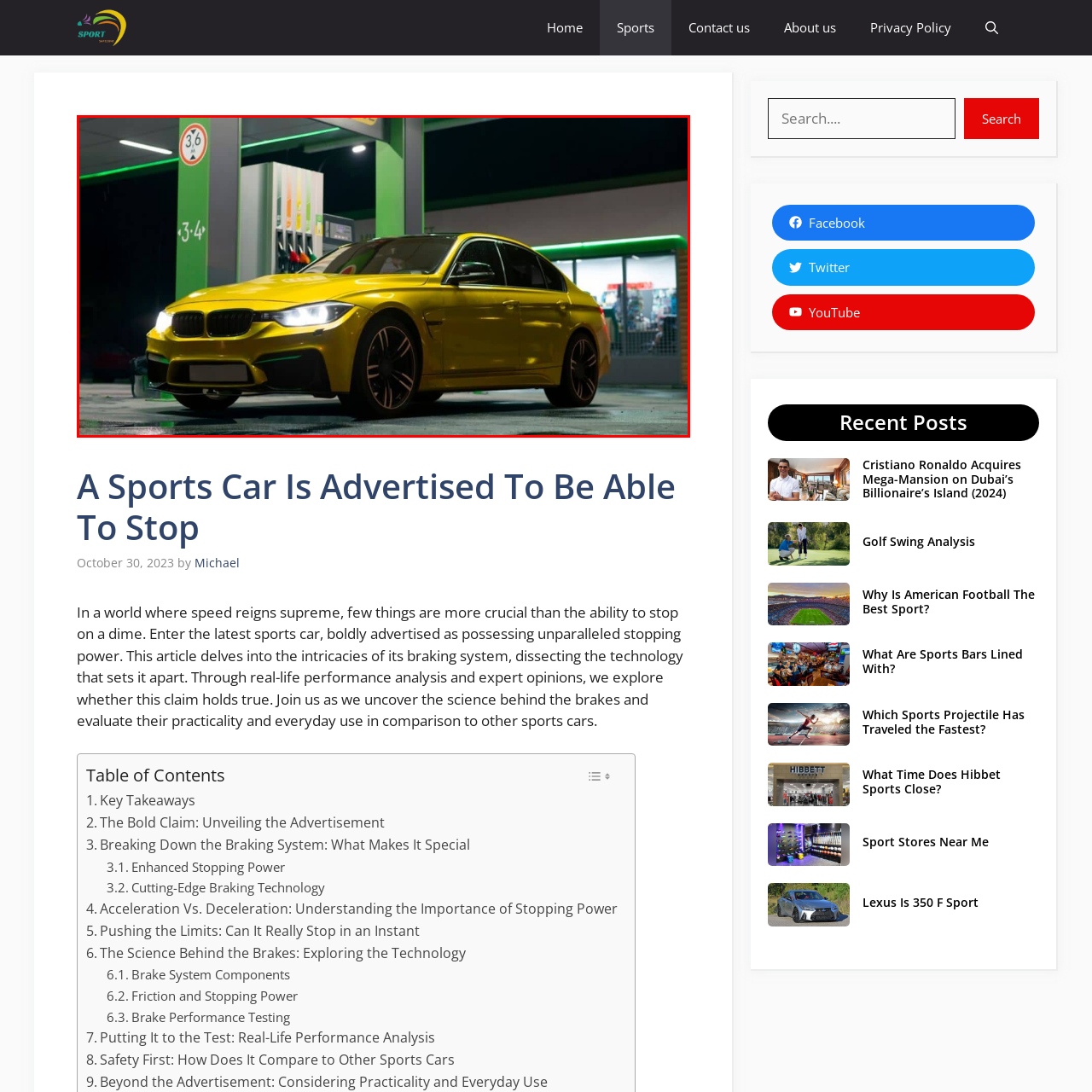Concentrate on the image inside the red border and answer the question in one word or phrase: 
What time of day is the scene set in?

Nighttime